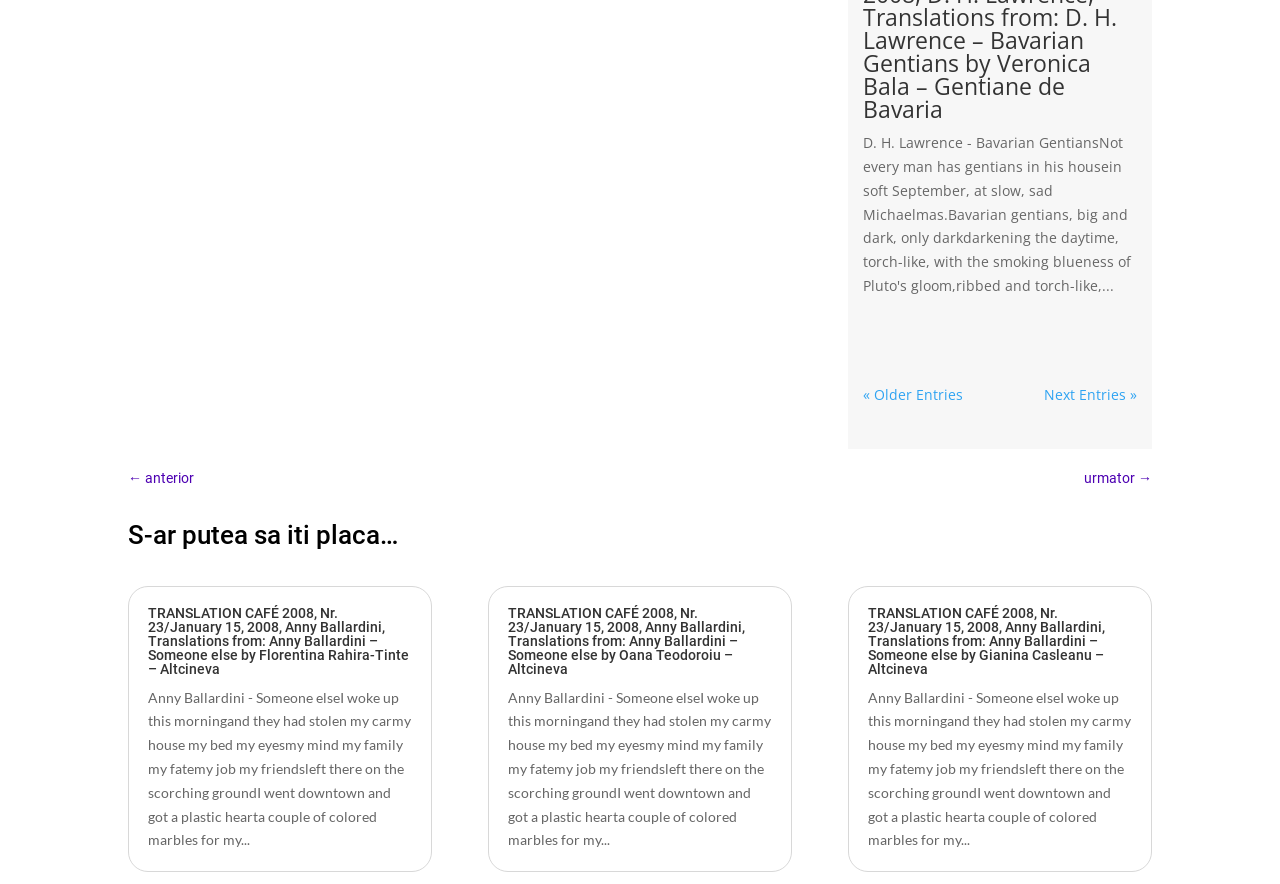Provide the bounding box coordinates for the UI element that is described as: "← anterior".

[0.1, 0.528, 0.152, 0.555]